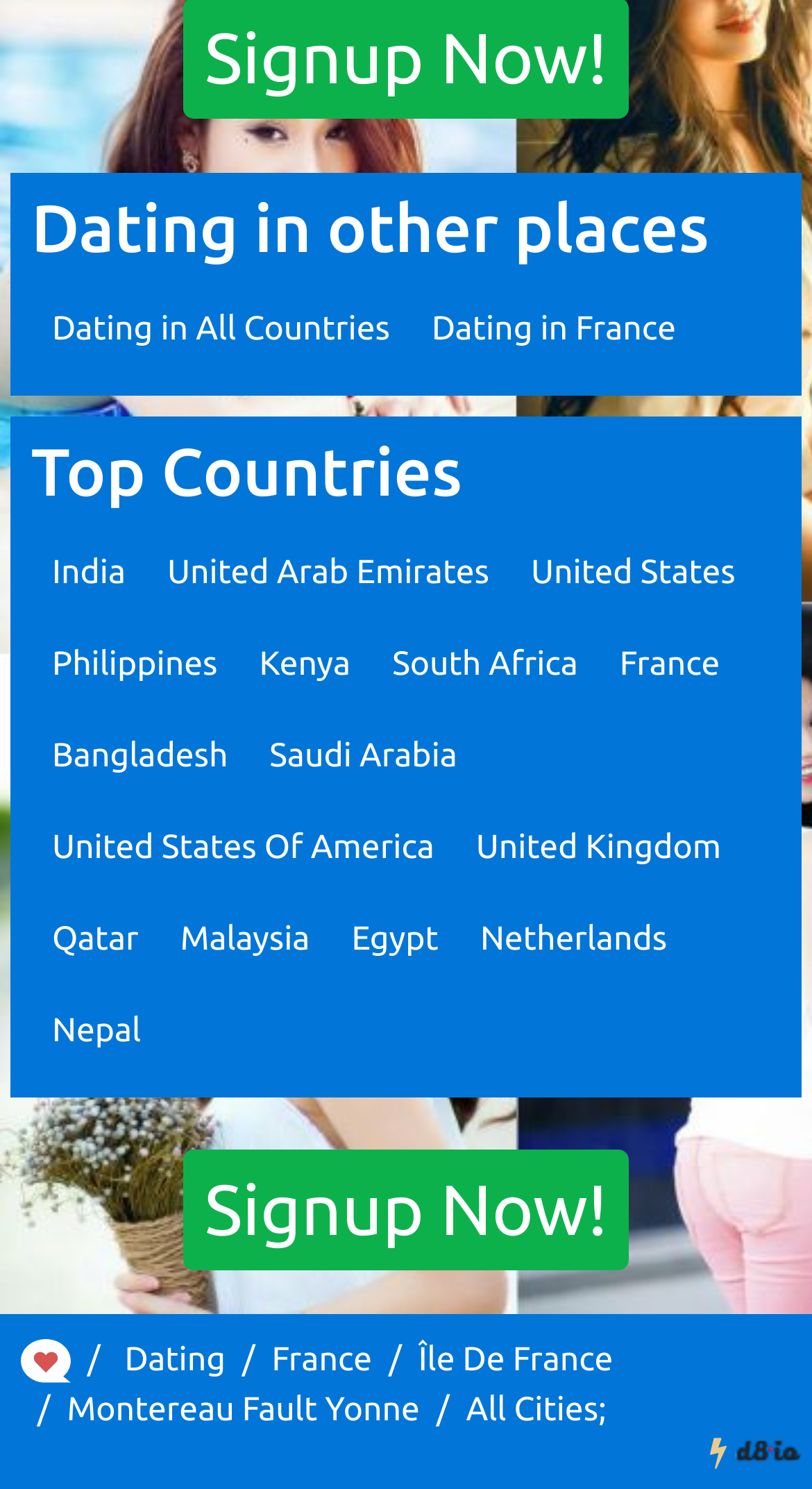Kindly provide the bounding box coordinates of the section you need to click on to fulfill the given instruction: "View United States".

[0.654, 0.372, 0.906, 0.398]